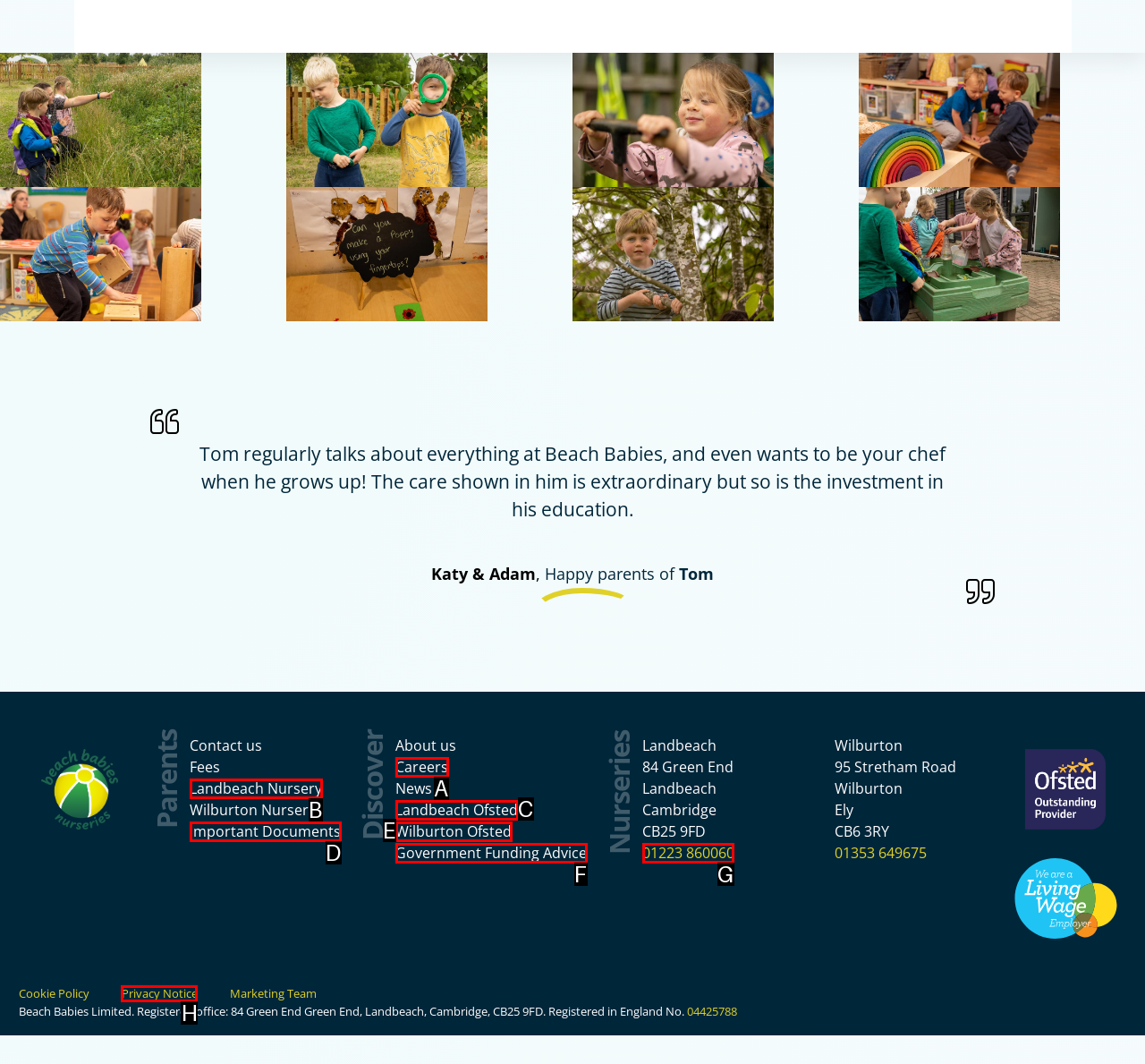Identify the letter of the UI element you should interact with to perform the task: Call the '01223 860060' number
Reply with the appropriate letter of the option.

G